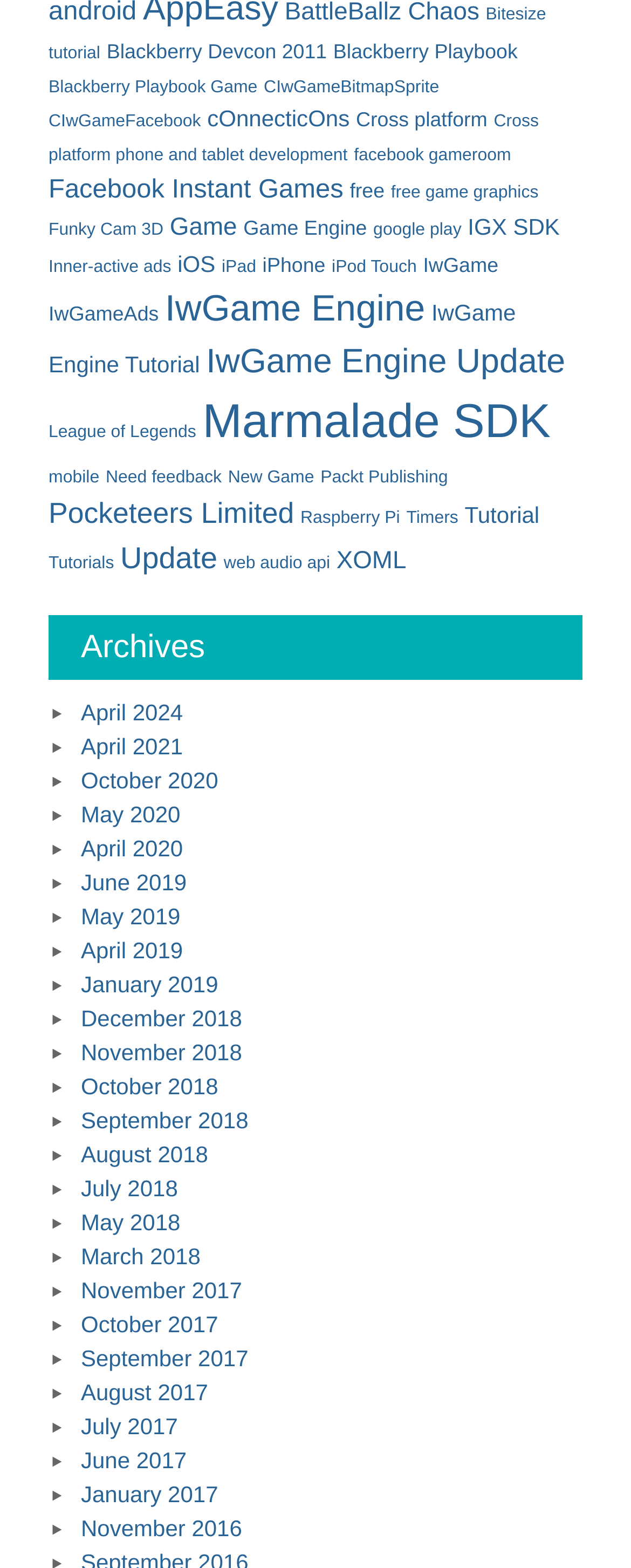Provide the bounding box coordinates of the area you need to click to execute the following instruction: "Subscribe to the newsletter".

None